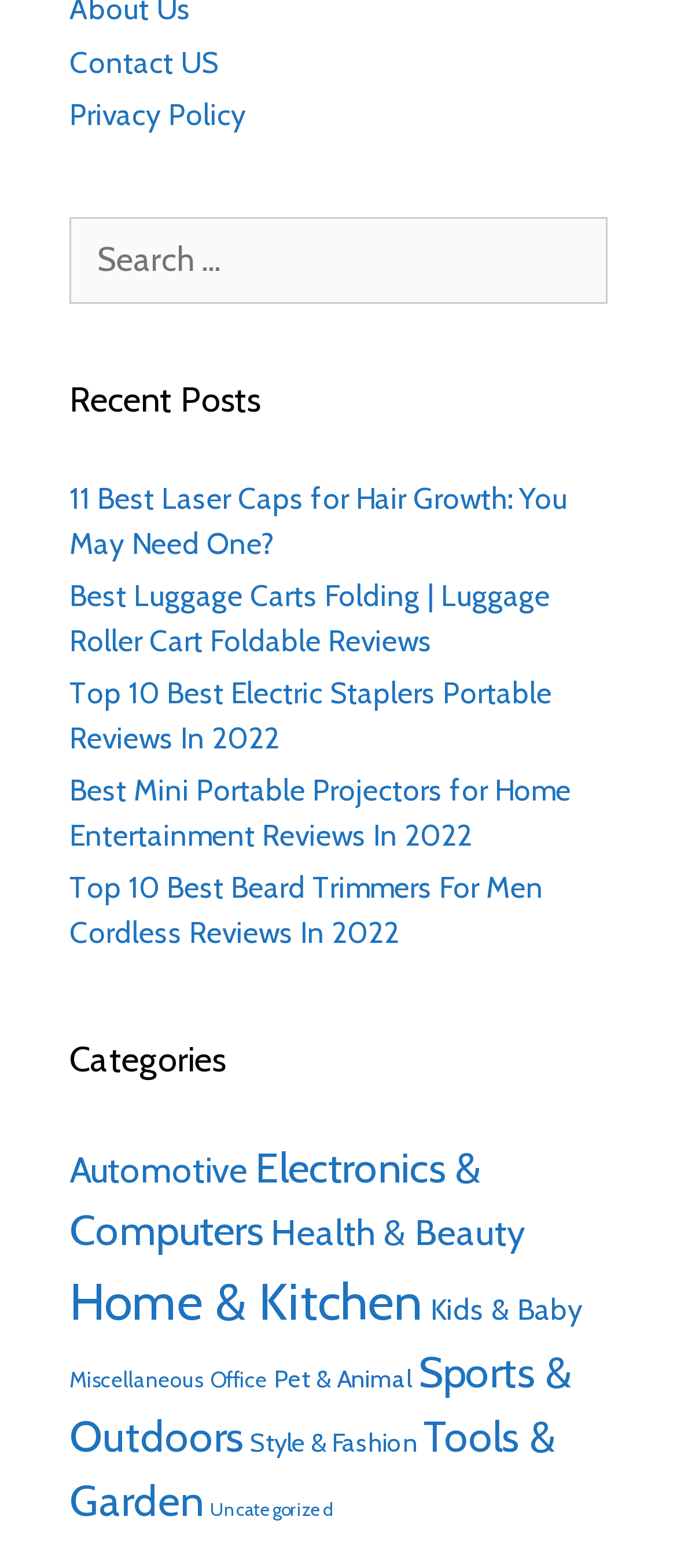Using the given element description, provide the bounding box coordinates (top-left x, top-left y, bottom-right x, bottom-right y) for the corresponding UI element in the screenshot: News

None